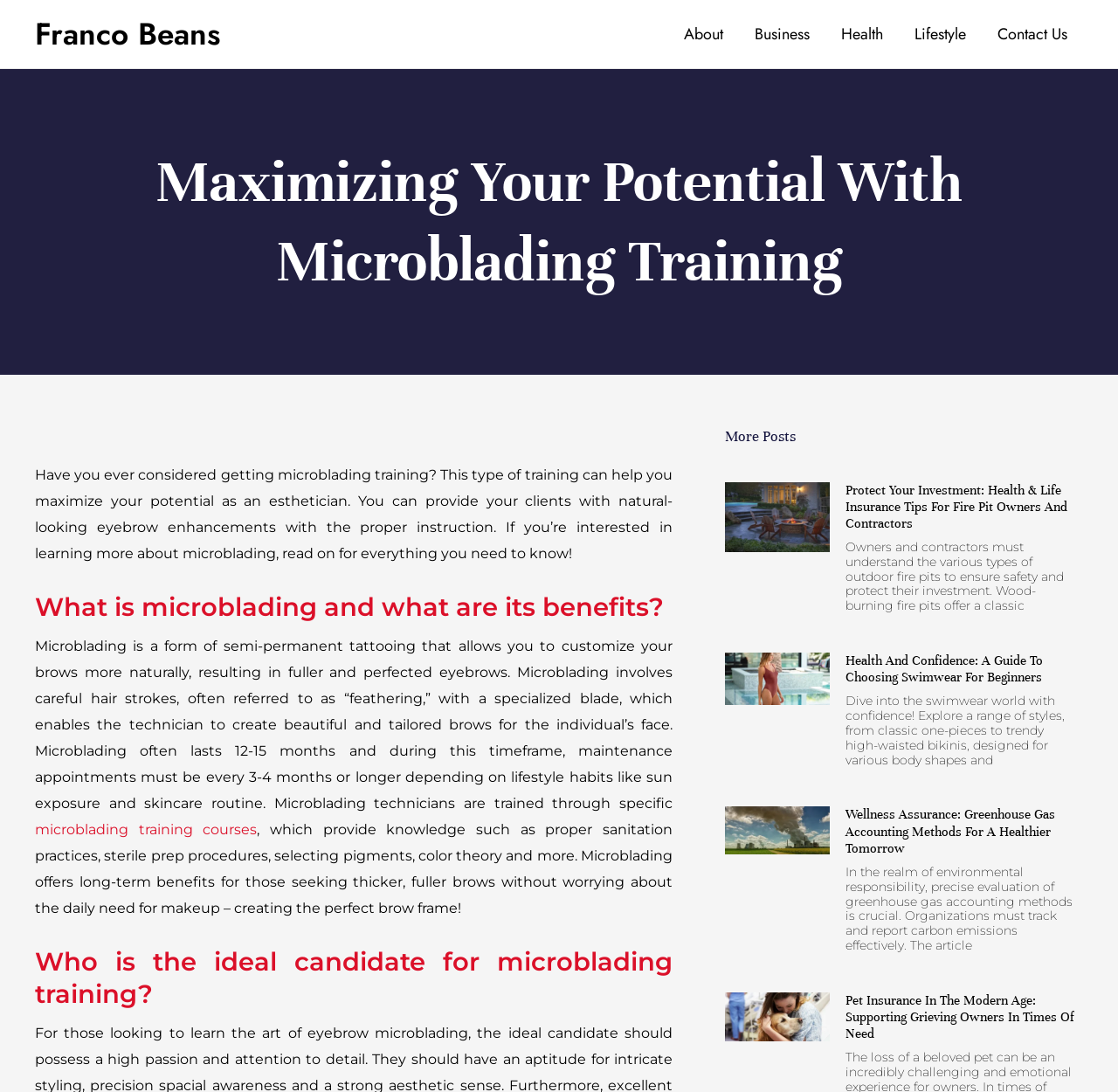Locate and provide the bounding box coordinates for the HTML element that matches this description: "Health".

[0.738, 0.003, 0.804, 0.059]